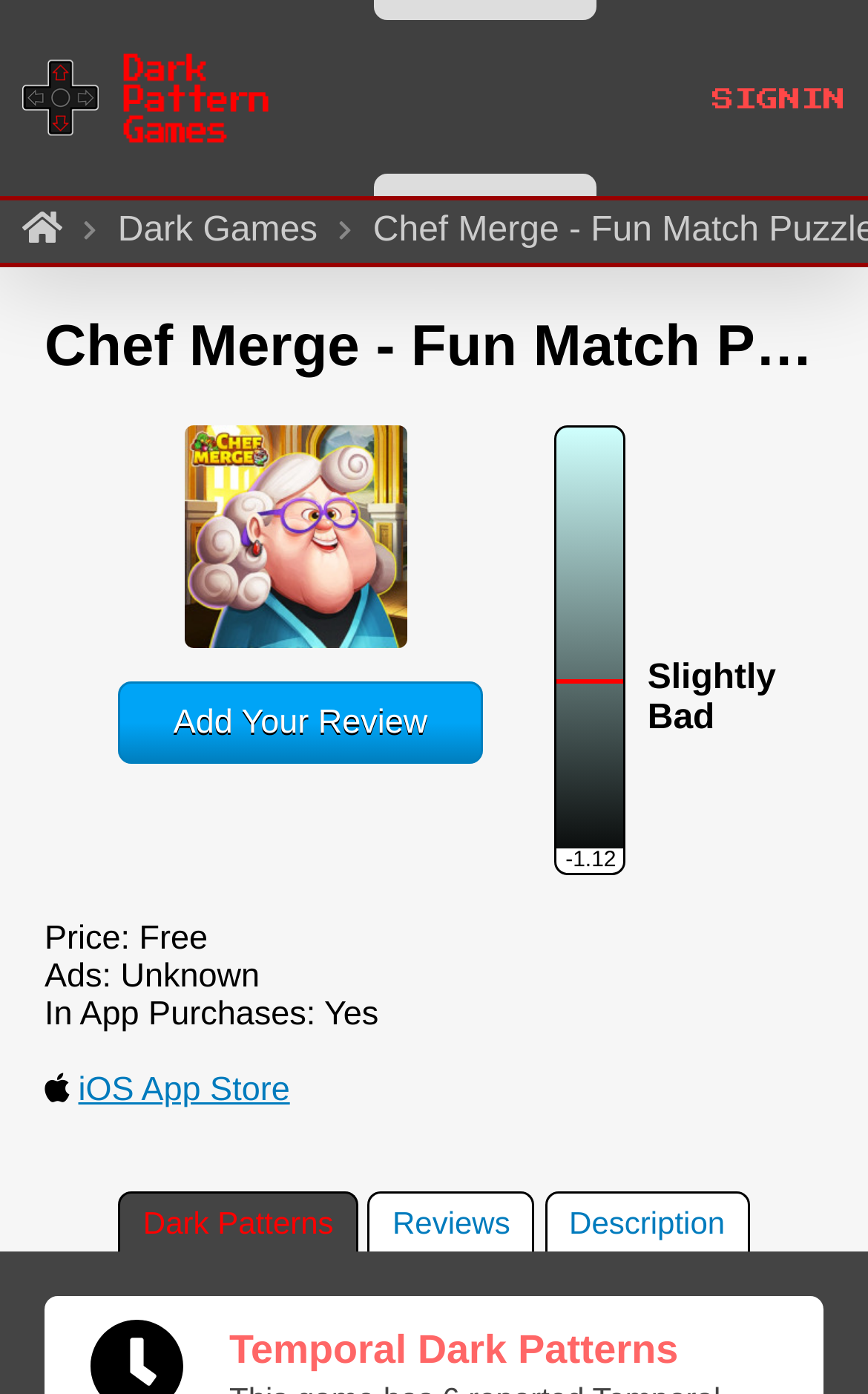Please find and report the bounding box coordinates of the element to click in order to perform the following action: "View Dark Games". The coordinates should be expressed as four float numbers between 0 and 1, in the format [left, top, right, bottom].

[0.136, 0.152, 0.366, 0.179]